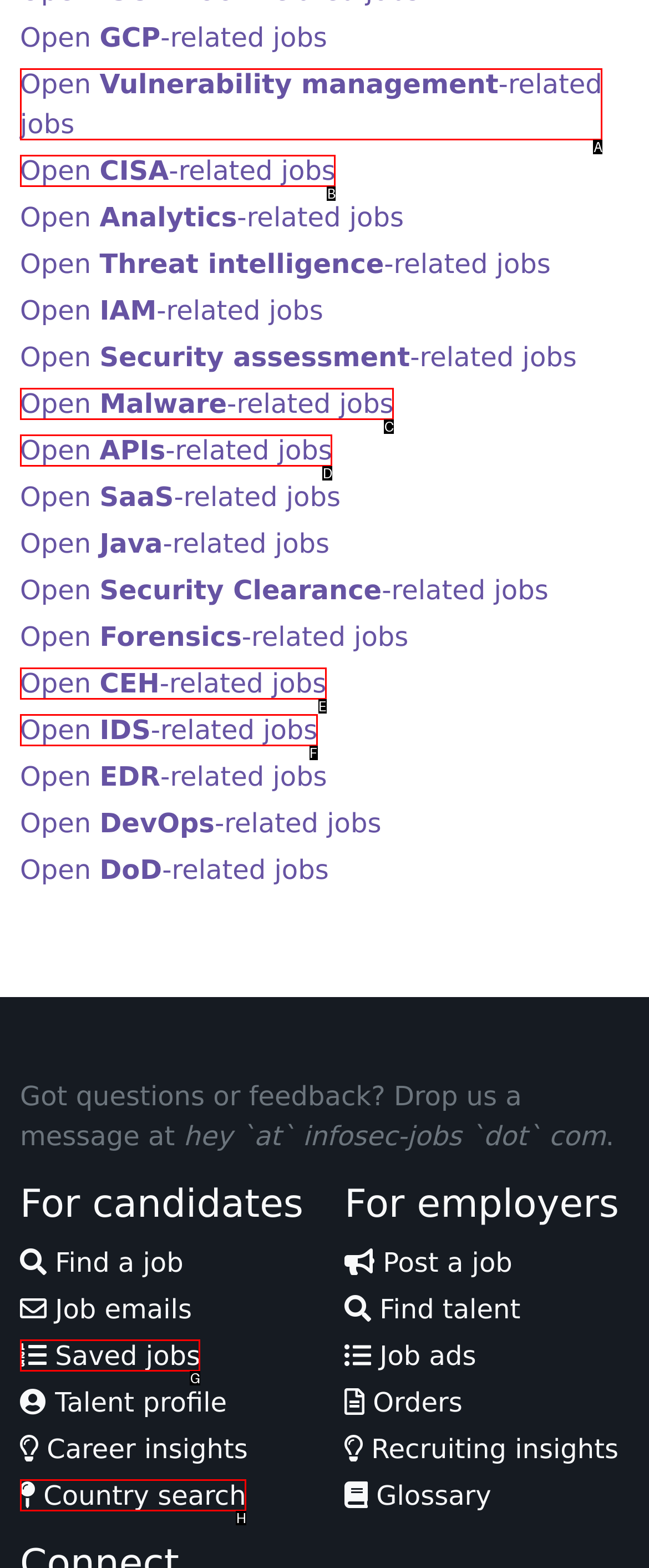From the options provided, determine which HTML element best fits the description: Saved jobs. Answer with the correct letter.

G